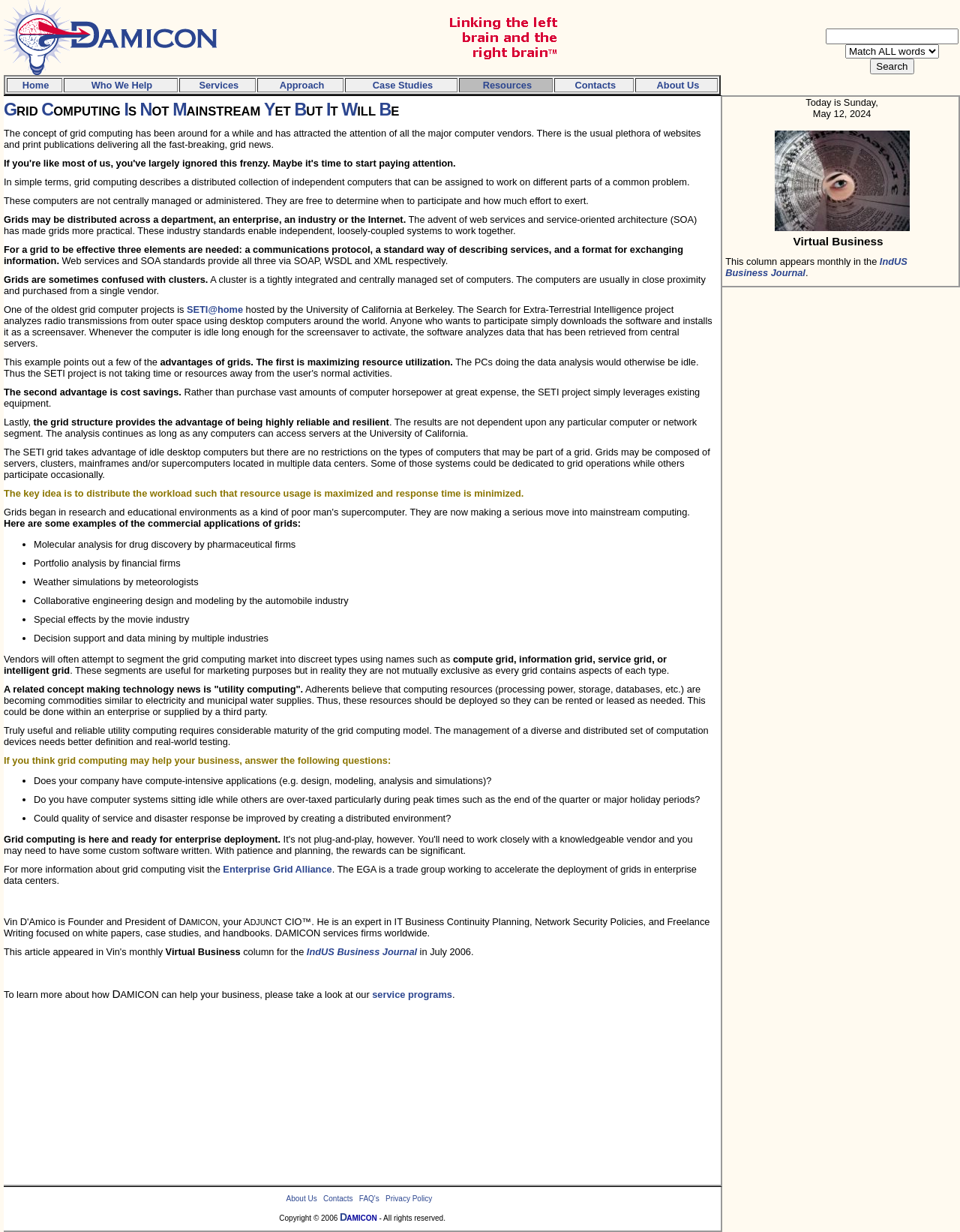Identify the bounding box for the described UI element: "About Us".

[0.298, 0.97, 0.33, 0.976]